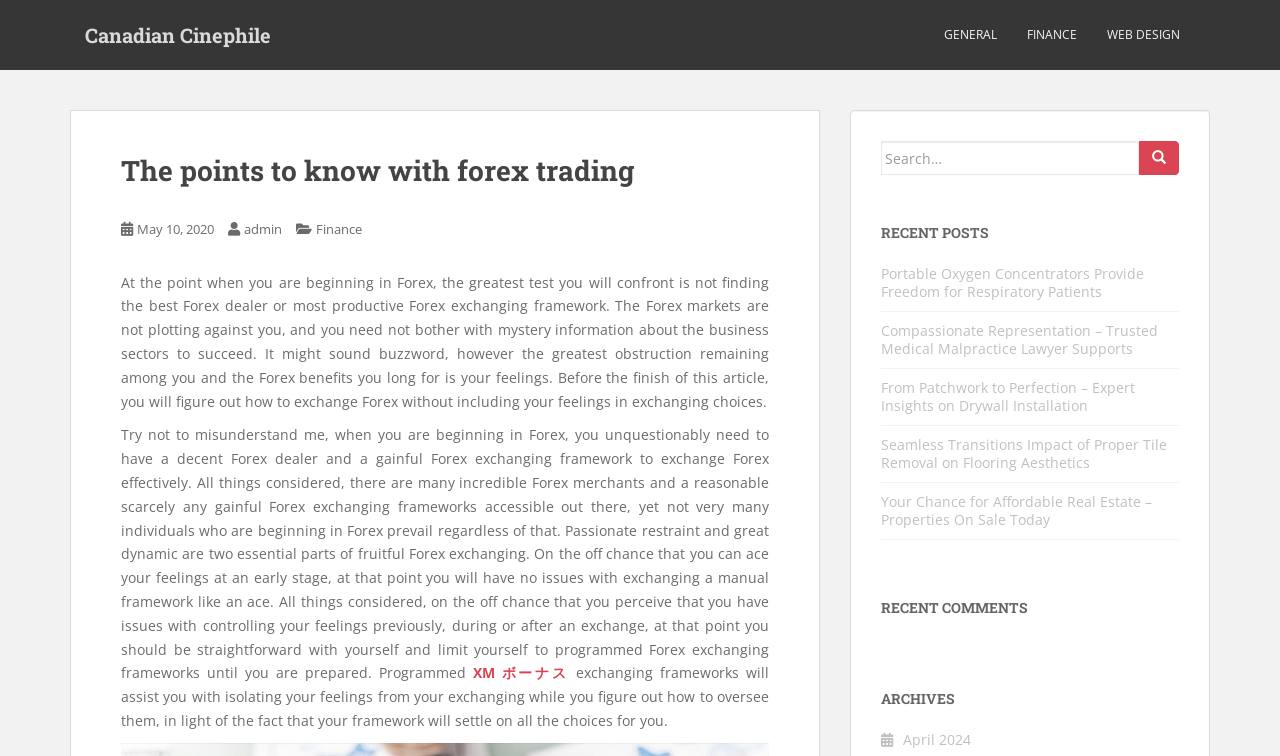Determine the bounding box for the described HTML element: "April 2024". Ensure the coordinates are four float numbers between 0 and 1 in the format [left, top, right, bottom].

[0.705, 0.966, 0.759, 0.991]